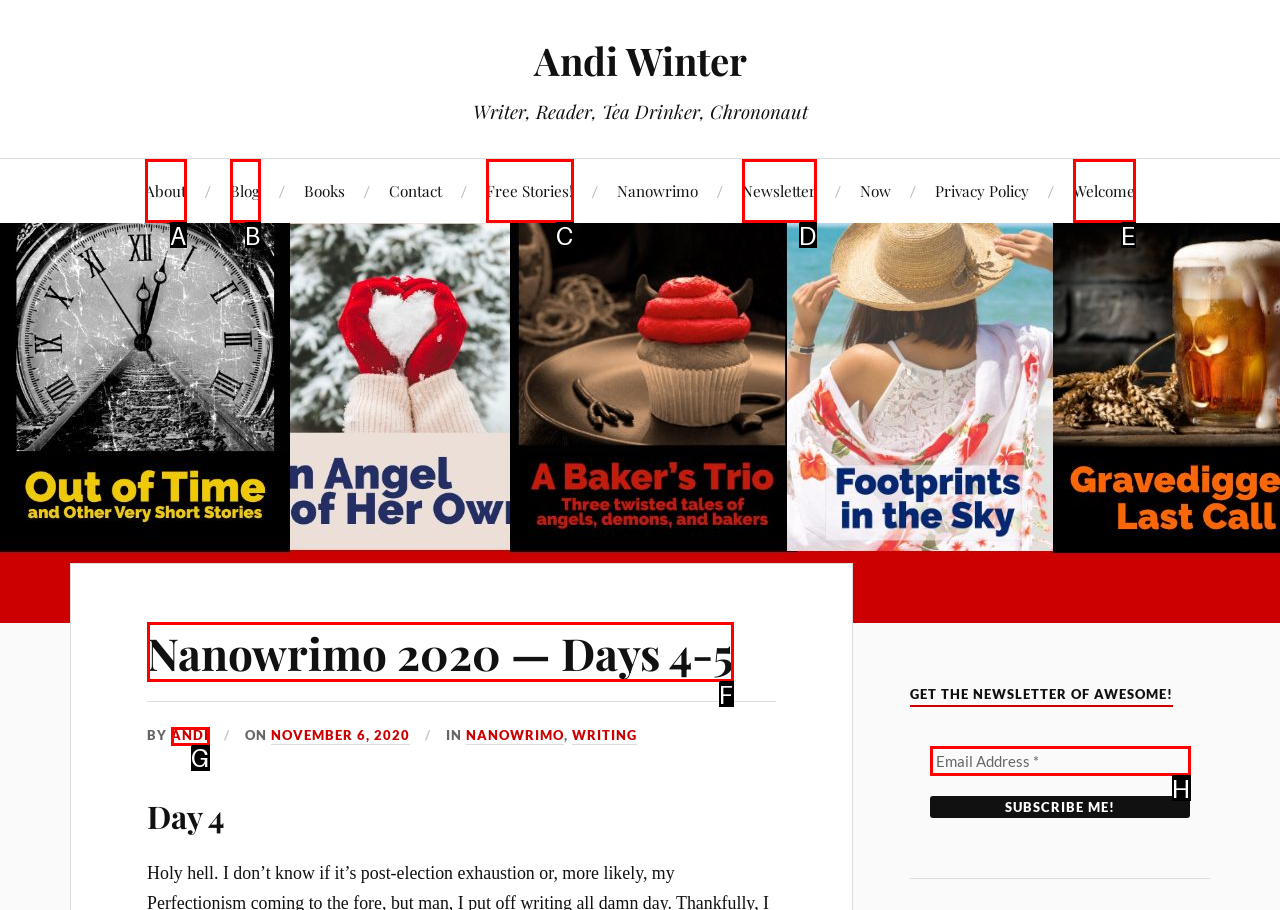Using the given description: Nanowrimo 2020 — Days 4-5, identify the HTML element that corresponds best. Answer with the letter of the correct option from the available choices.

F